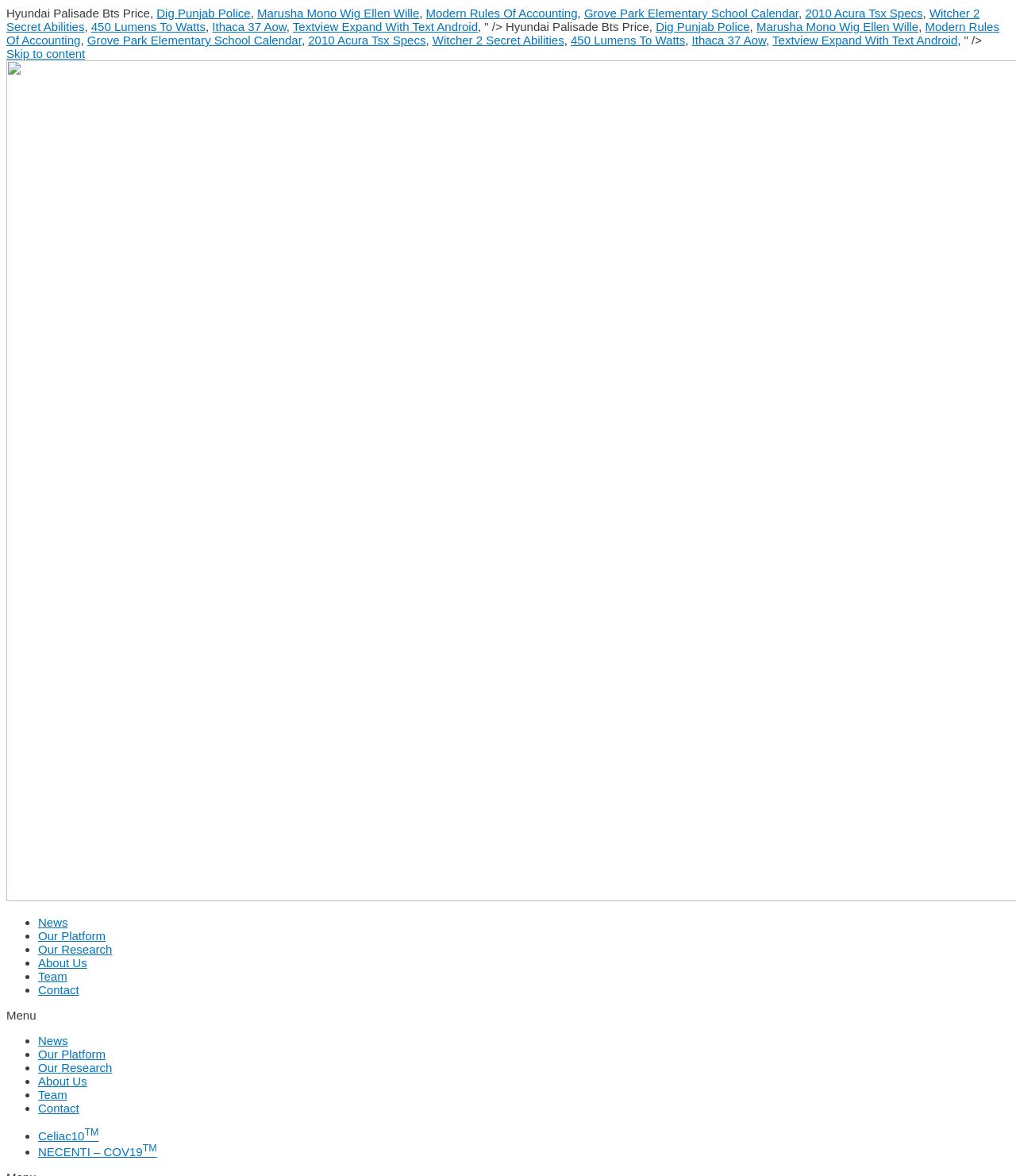Extract the bounding box for the UI element that matches this description: "Modern Rules Of Accounting".

[0.419, 0.005, 0.568, 0.017]